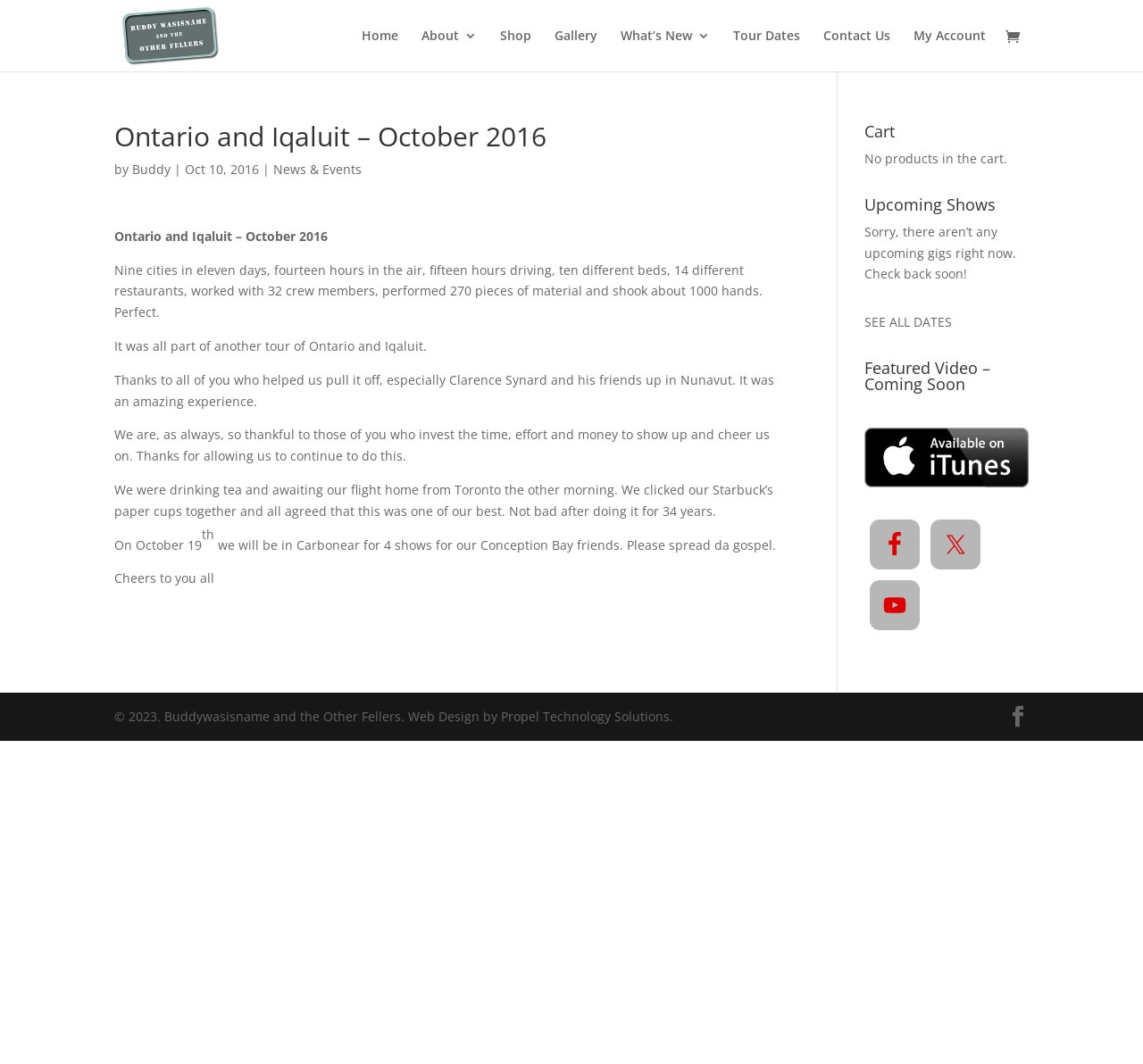What is the name of the city mentioned in the article?
Please answer the question with as much detail as possible using the screenshot.

The name of the city mentioned in the article is 'Carbonear' which is part of the text 'we will be in Carbonear for 4 shows'.